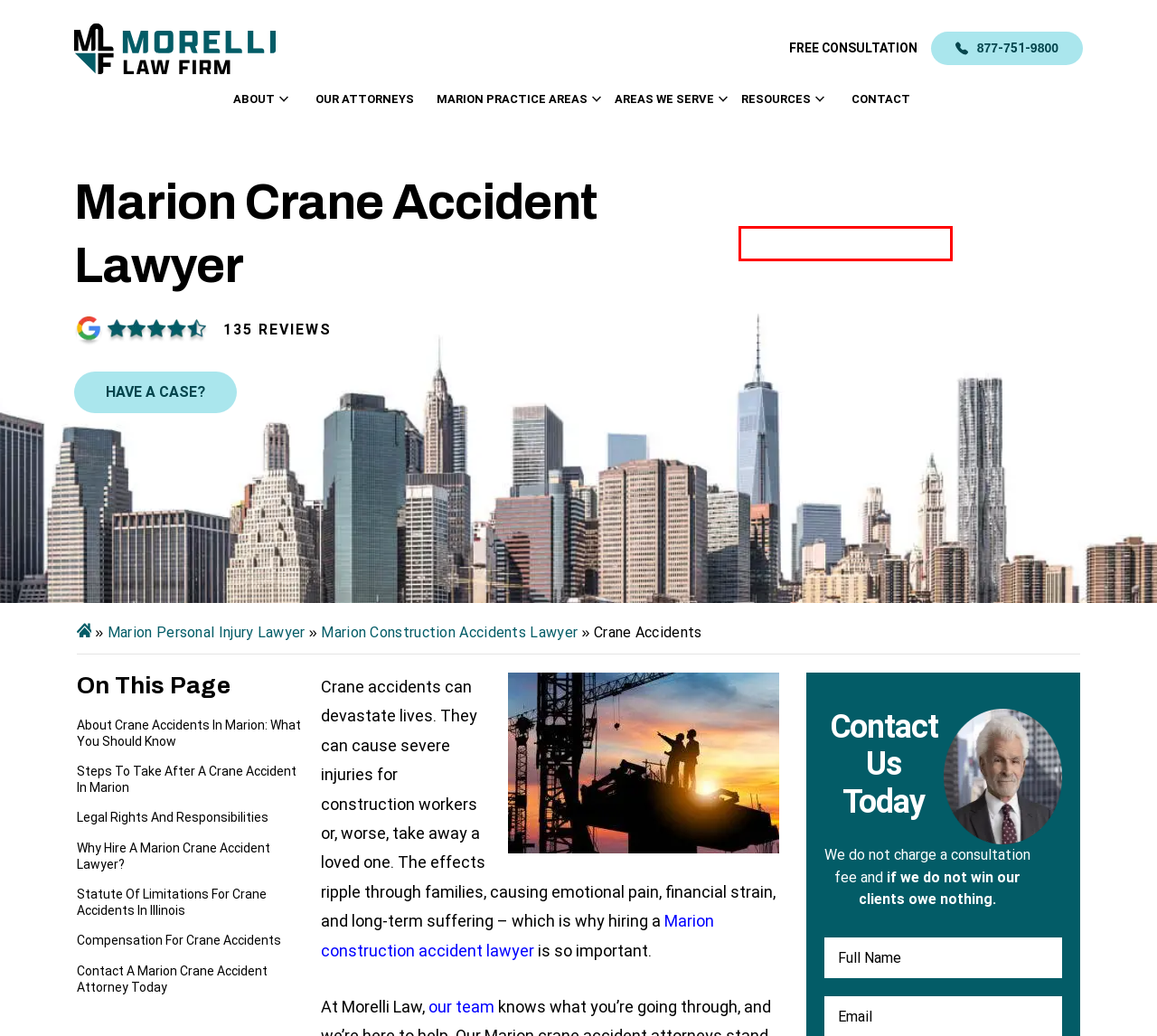Review the webpage screenshot and focus on the UI element within the red bounding box. Select the best-matching webpage description for the new webpage that follows after clicking the highlighted element. Here are the candidates:
A. New York Personal Injury Law Firm | BILLIONS Recovered
B. Personal Injury Lawyer in Hempstead | Free Consultations
C. Case Evaluation - Morelli Law
D. Scholarships | General Information | Morelli Law Firm
E. Wrongful Death Lawyer in Marion | Free Consultations
F. Videos & Interviews | Morelli Law
G. Personal Injury Lawyer in Long Beach | Free Consultations
H. Personal Injury Lawyer in Long Island | Free Consultations

F